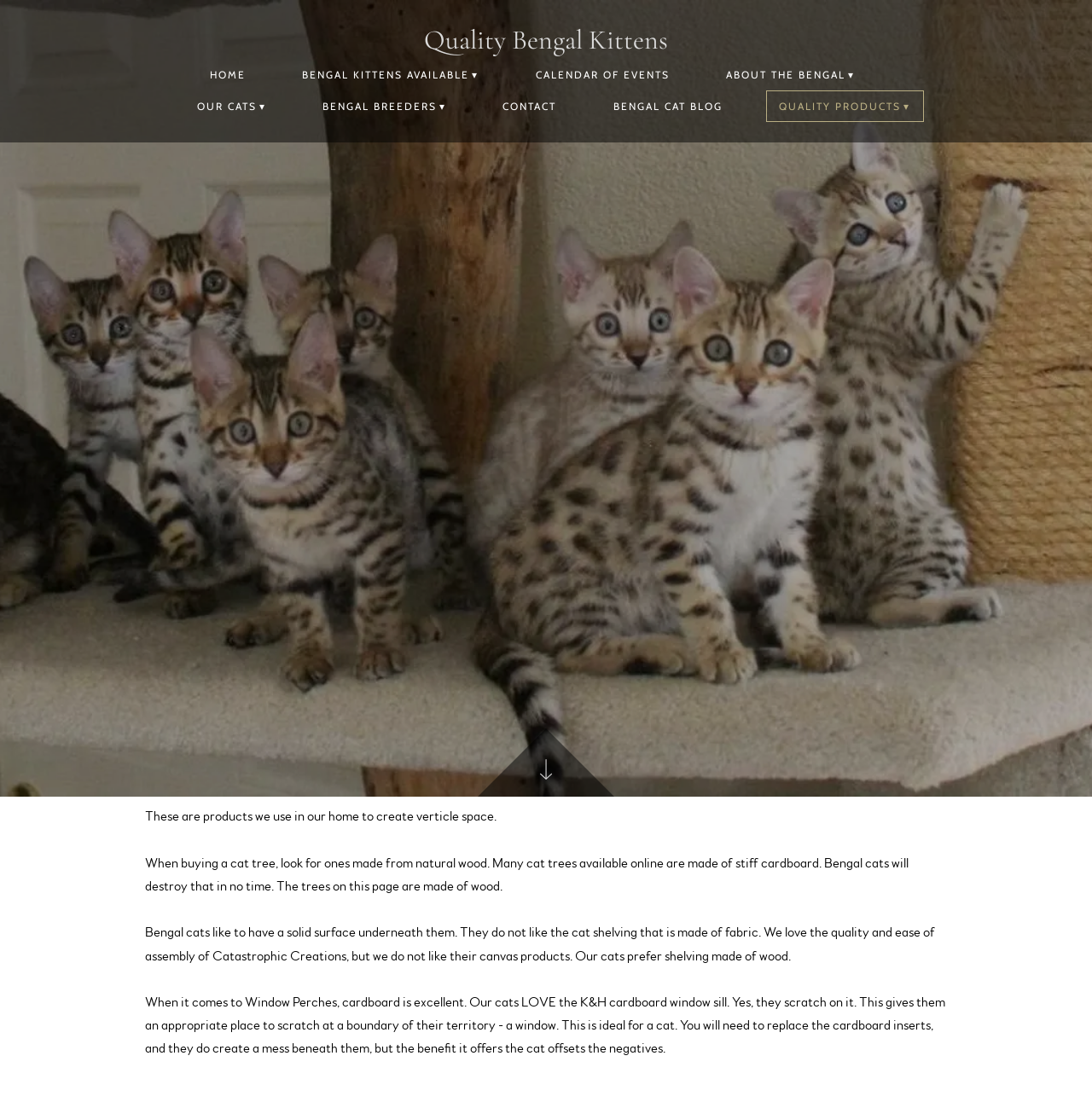Locate the bounding box coordinates of the UI element described by: "Privacy Notice". The bounding box coordinates should consist of four float numbers between 0 and 1, i.e., [left, top, right, bottom].

None